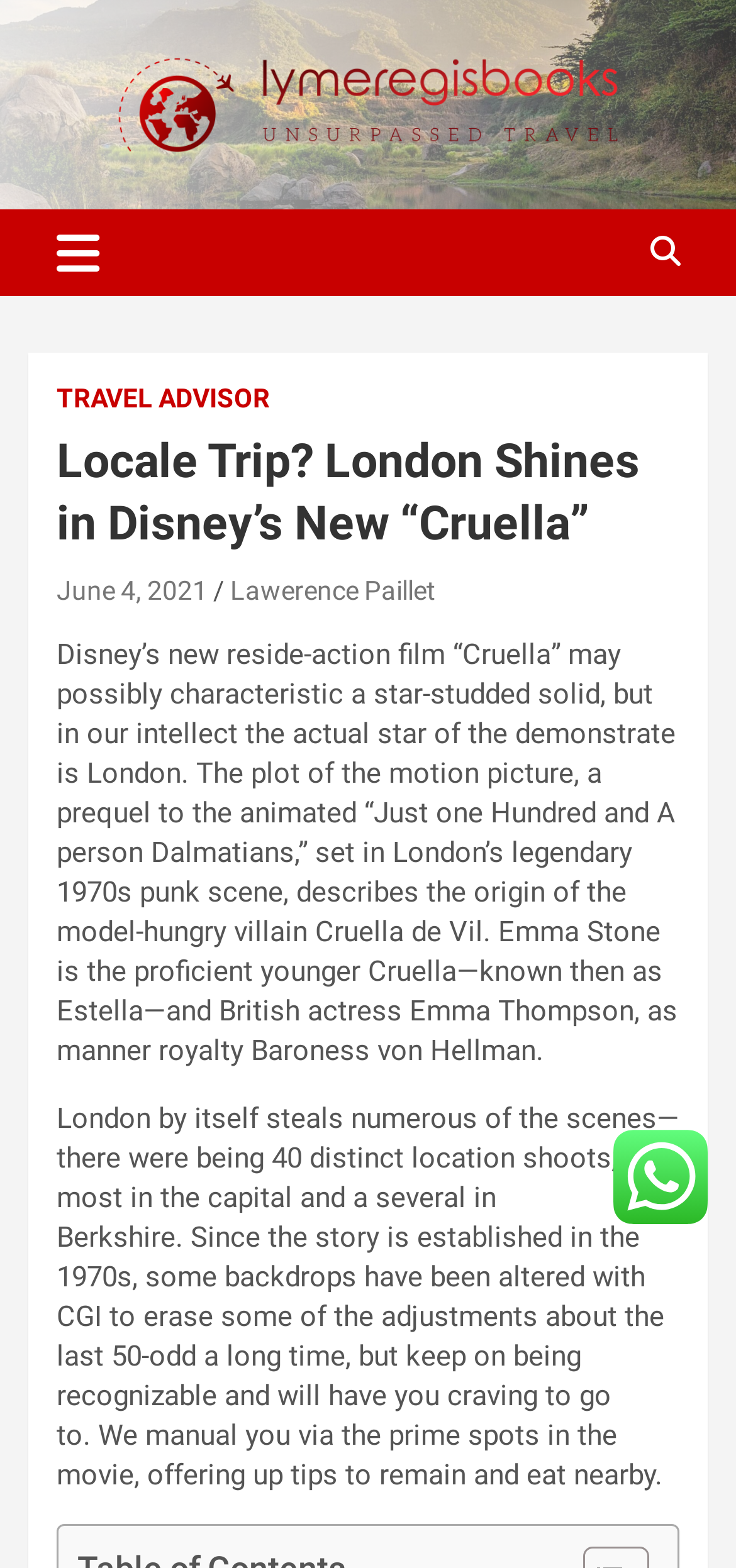Predict the bounding box coordinates for the UI element described as: "June 4, 2021". The coordinates should be four float numbers between 0 and 1, presented as [left, top, right, bottom].

[0.077, 0.367, 0.282, 0.387]